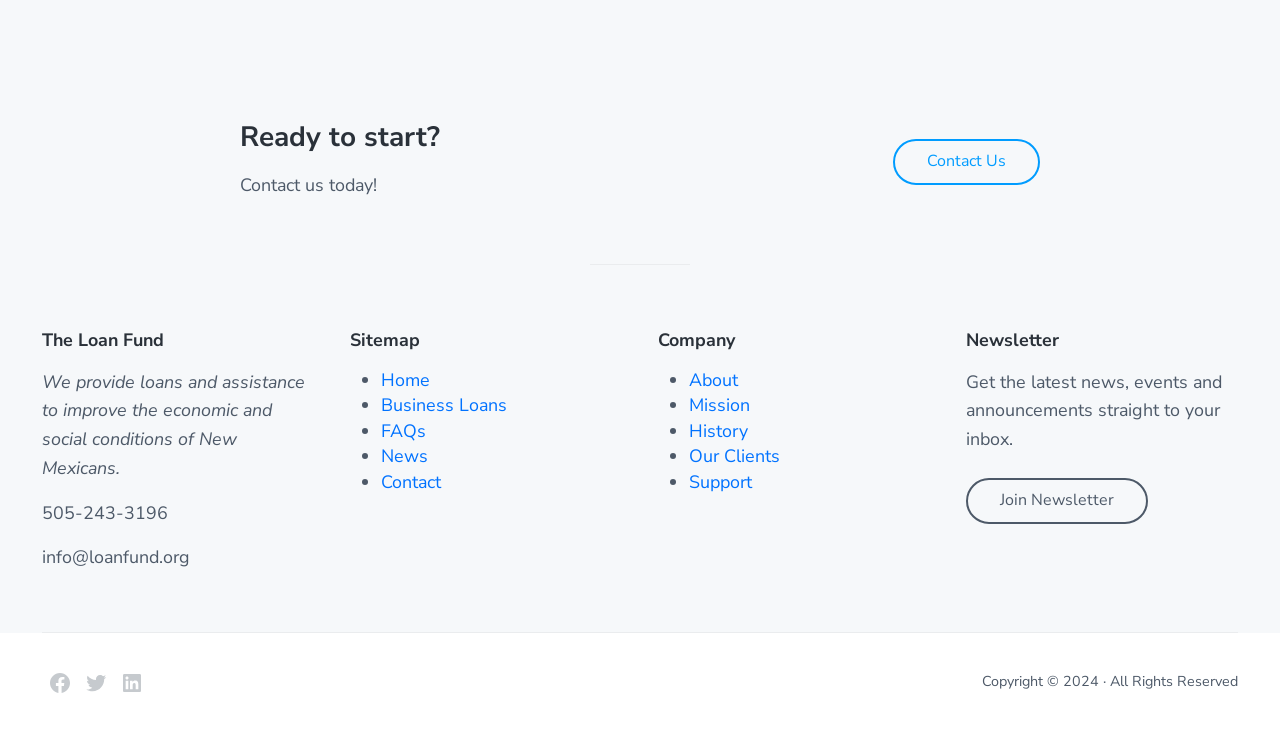What is the purpose of 'The Loan Fund'?
Provide an in-depth and detailed explanation in response to the question.

The purpose of 'The Loan Fund' can be inferred from the text 'We provide loans and assistance to improve the economic and social conditions of New Mexicans.' which is located under the heading 'The Loan Fund'.